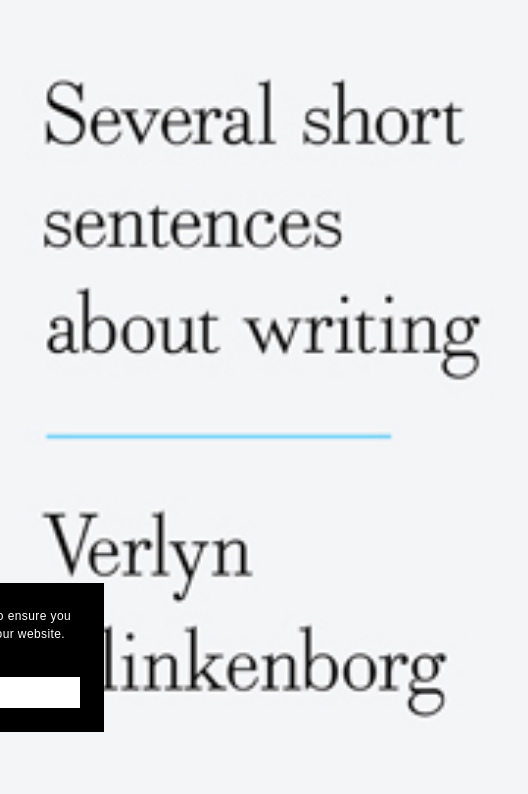What color is the underline?
From the screenshot, supply a one-word or short-phrase answer.

Blue